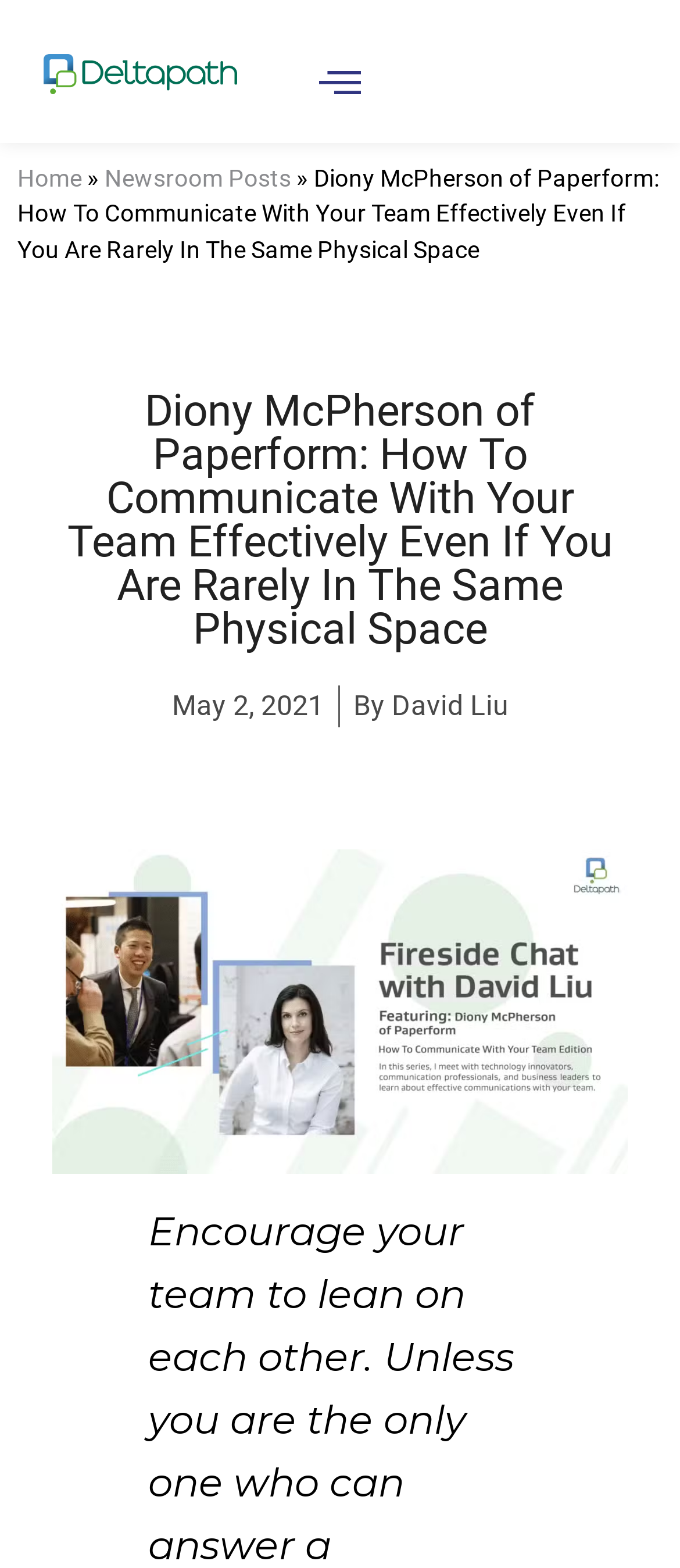Bounding box coordinates are given in the format (top-left x, top-left y, bottom-right x, bottom-right y). All values should be floating point numbers between 0 and 1. Provide the bounding box coordinate for the UI element described as: Call Now Button

None